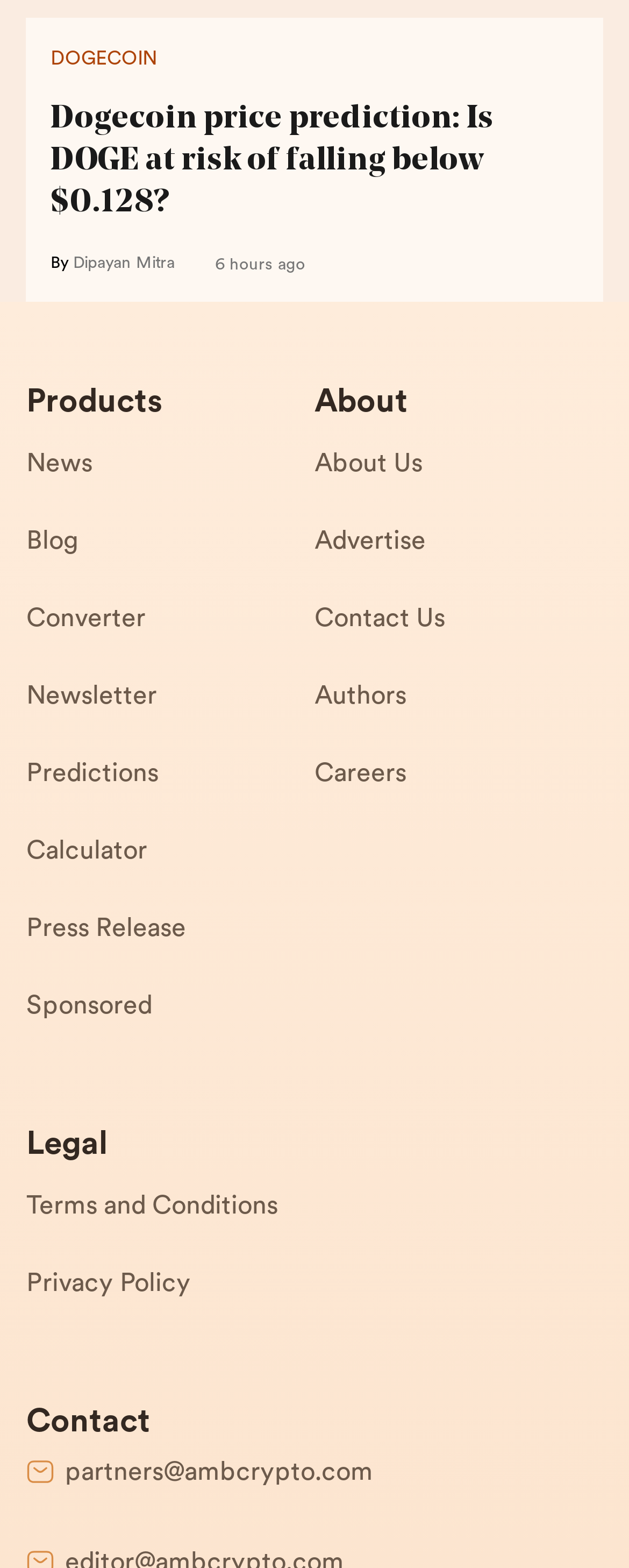What is the timestamp of the highlighted article?
Using the image, provide a concise answer in one word or a short phrase.

6 hours ago